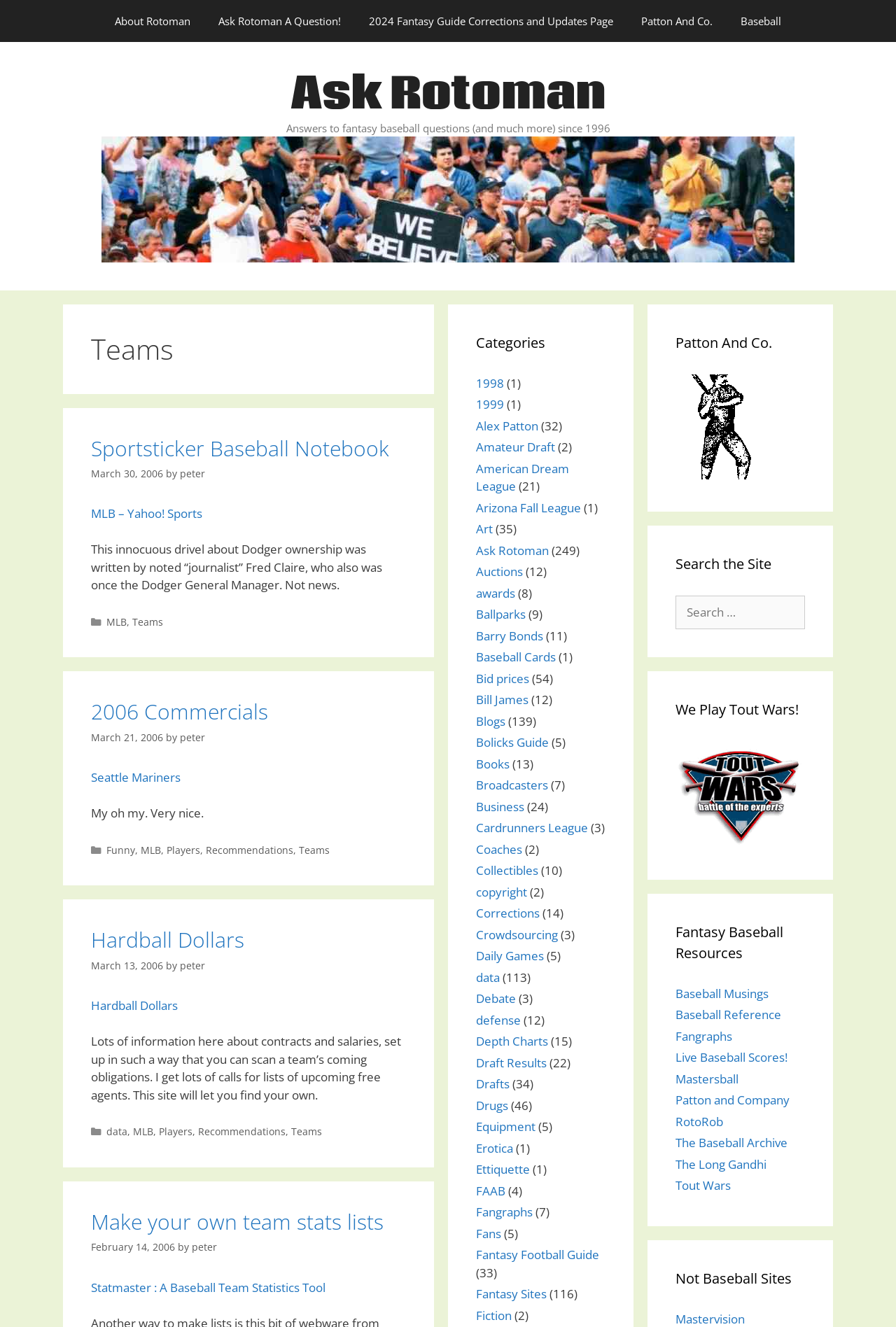What is the main topic of the webpage?
Look at the image and construct a detailed response to the question.

The main topic of the webpage can be inferred by looking at the various headings and links on the page, such as 'Sportsticker Baseball Notebook', '2006 Commercials', and 'Hardball Dollars'. These headings and links suggest that the webpage is related to fantasy baseball.